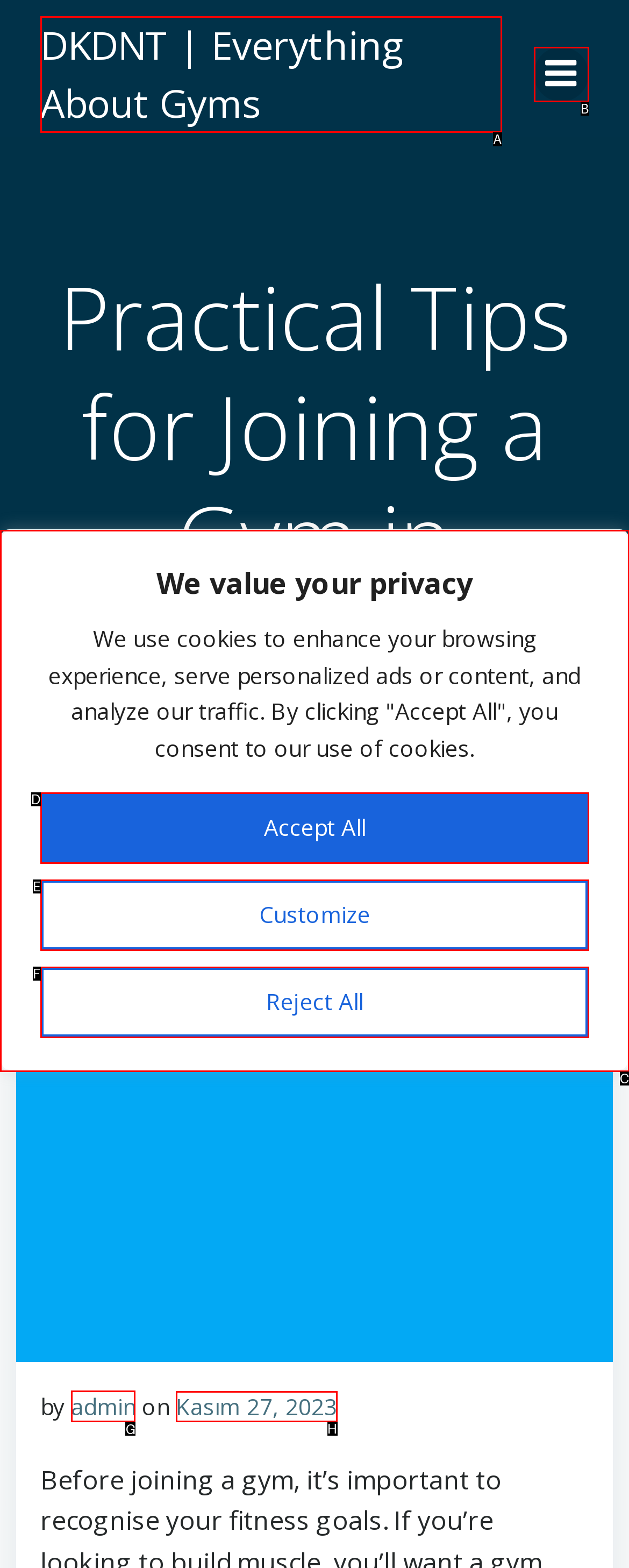Identify the correct UI element to click for this instruction: visit the admin page
Respond with the appropriate option's letter from the provided choices directly.

G